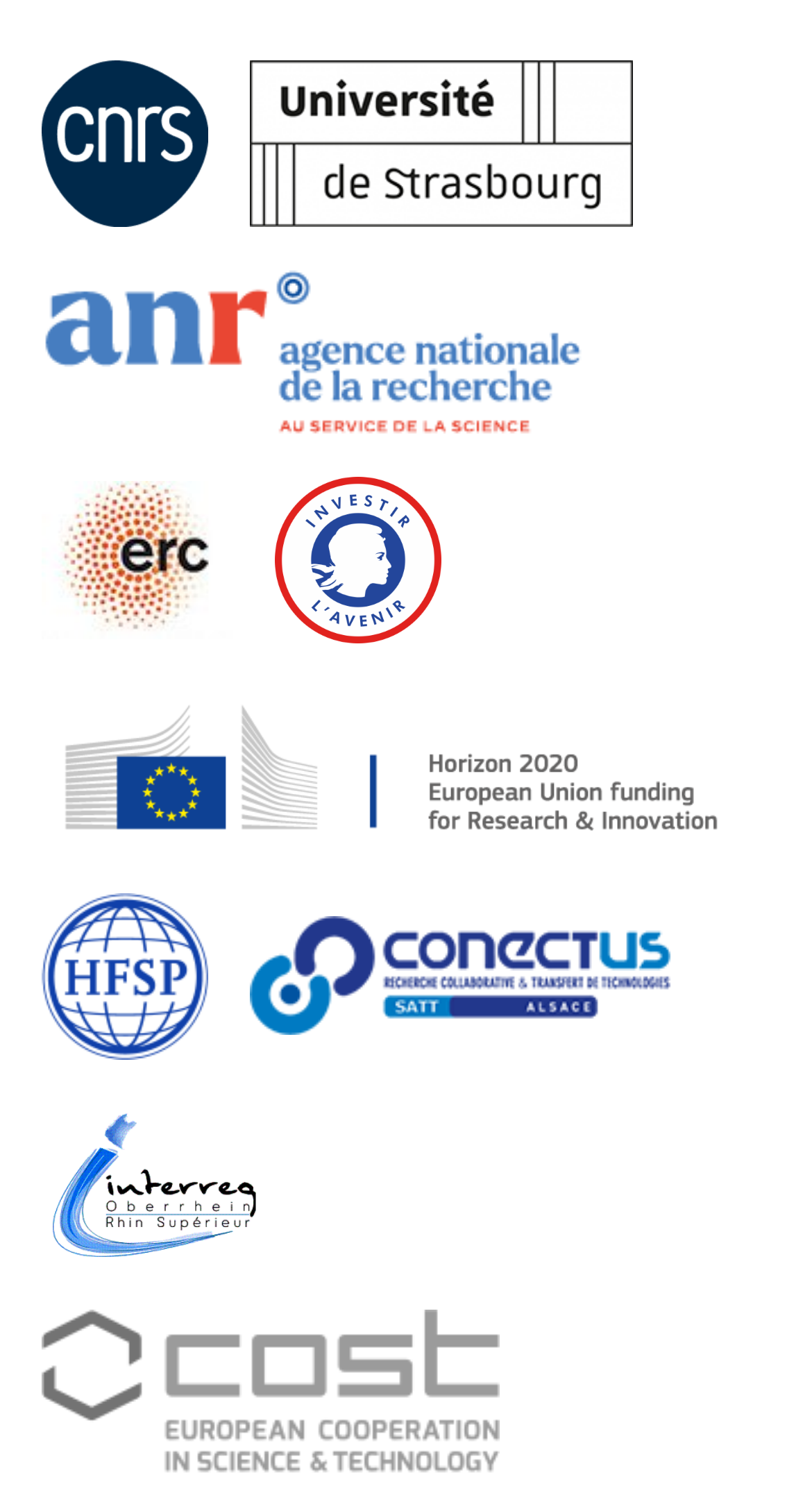Please identify the coordinates of the bounding box for the clickable region that will accomplish this instruction: "view the Conectus link".

[0.308, 0.593, 0.826, 0.704]